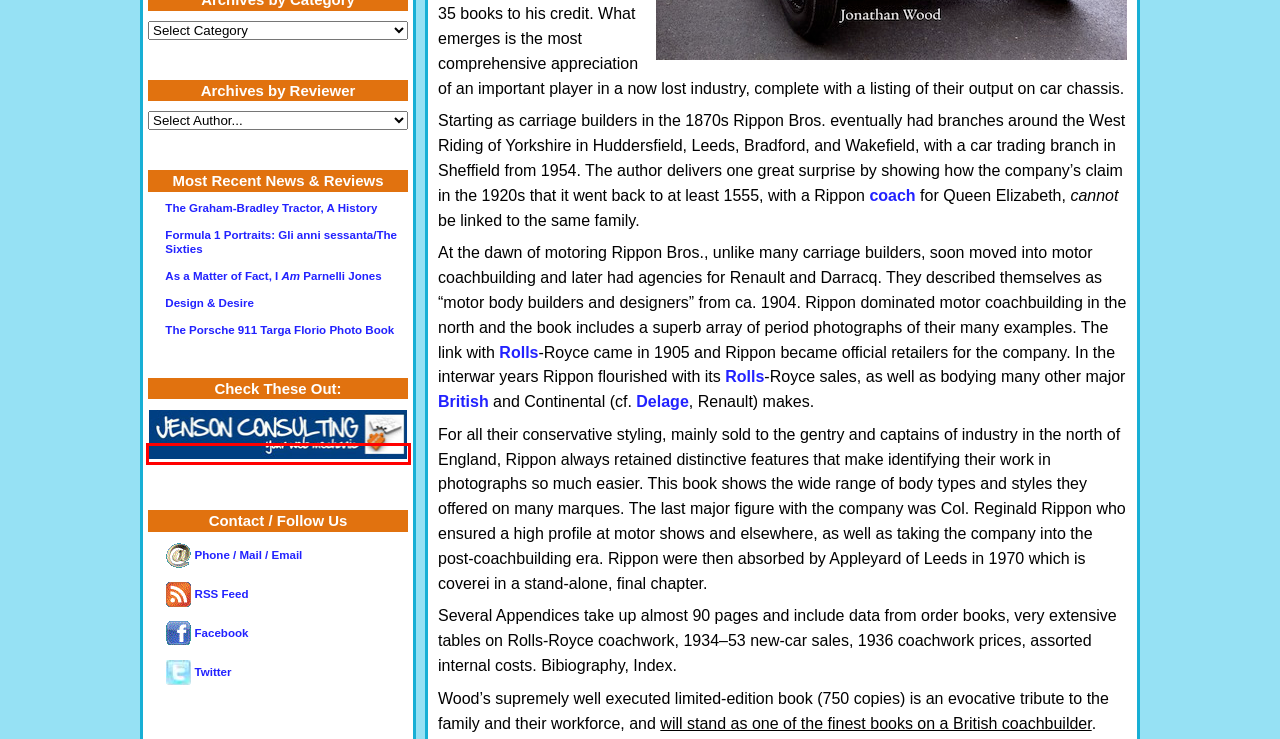Examine the screenshot of a webpage with a red rectangle bounding box. Select the most accurate webpage description that matches the new webpage after clicking the element within the bounding box. Here are the candidates:
A. » Formula 1 Portraits: Gli anni sessanta/The Sixties
B. » Wittelsbach State & Ceremonial Carriages
C. » British Car Advertising of the 1960s
D. Jenson Consulting - George Jenson - Tucson, AZ software designer
E. » Why Not? The Story of the Honourable Charles Stewart Rolls
F. » Contact Us
G. » Design & Desire
H. » As a Matter of Fact, I Am Parnelli Jones

D